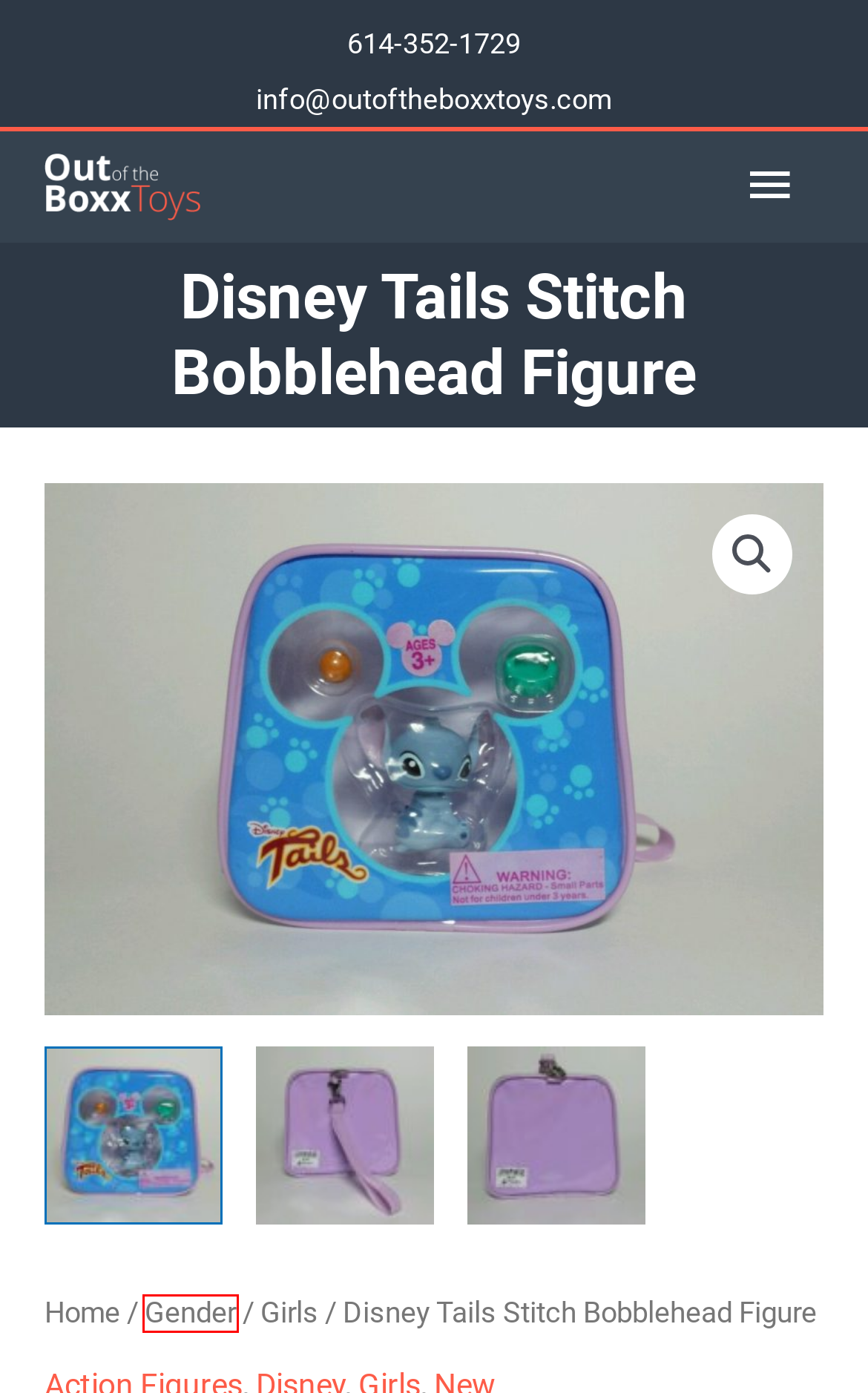A screenshot of a webpage is given with a red bounding box around a UI element. Choose the description that best matches the new webpage shown after clicking the element within the red bounding box. Here are the candidates:
A. Girls Archives - Out of the Boxx Toys
B. Shop - Out of the Boxx Toys
C. Cart - Out of the Boxx Toys
D. Gender Archives - Out of the Boxx Toys
E. Marvel Universe Series 5 #19 Marvel's Abomination Blue Variant Action Figure - Out of the Boxx Toys
F. Disney Archives - Out of the Boxx Toys
G. About - Out of the Boxx Toys
H. Out of the Boxx Toys | Buy, Sell, & Trade toys from the 60's to now!

D